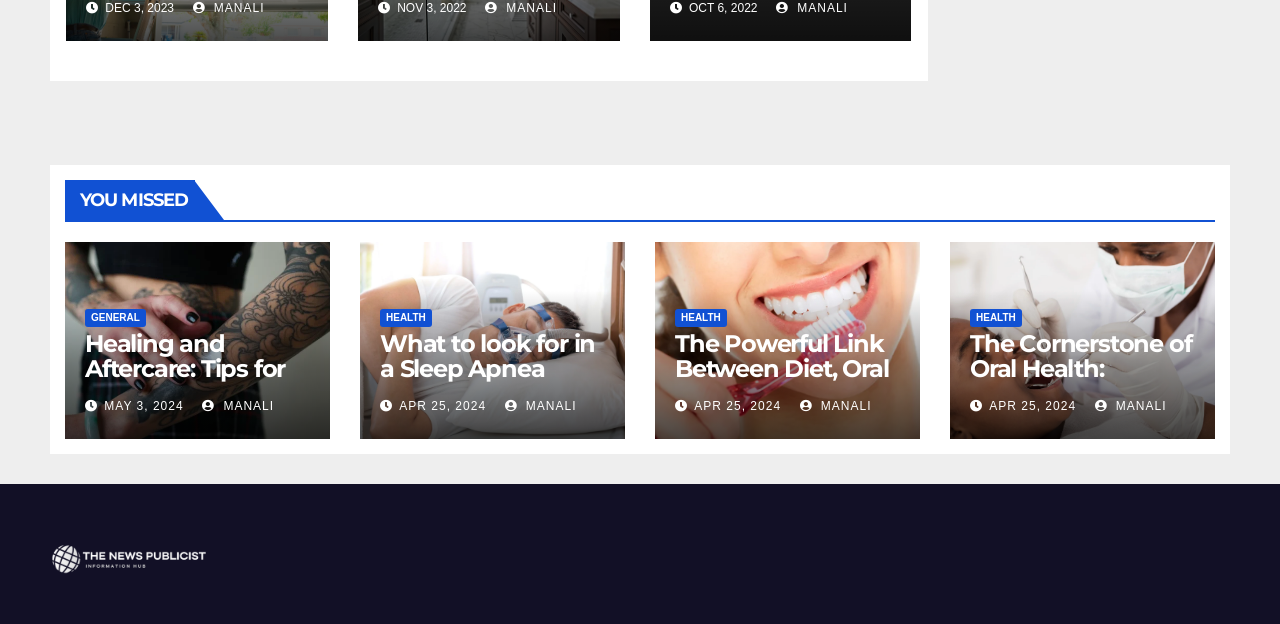What is the location associated with the article 'Healing and Aftercare: Tips for Maintaining Your New Tattoo'?
Give a single word or phrase answer based on the content of the image.

MANALI